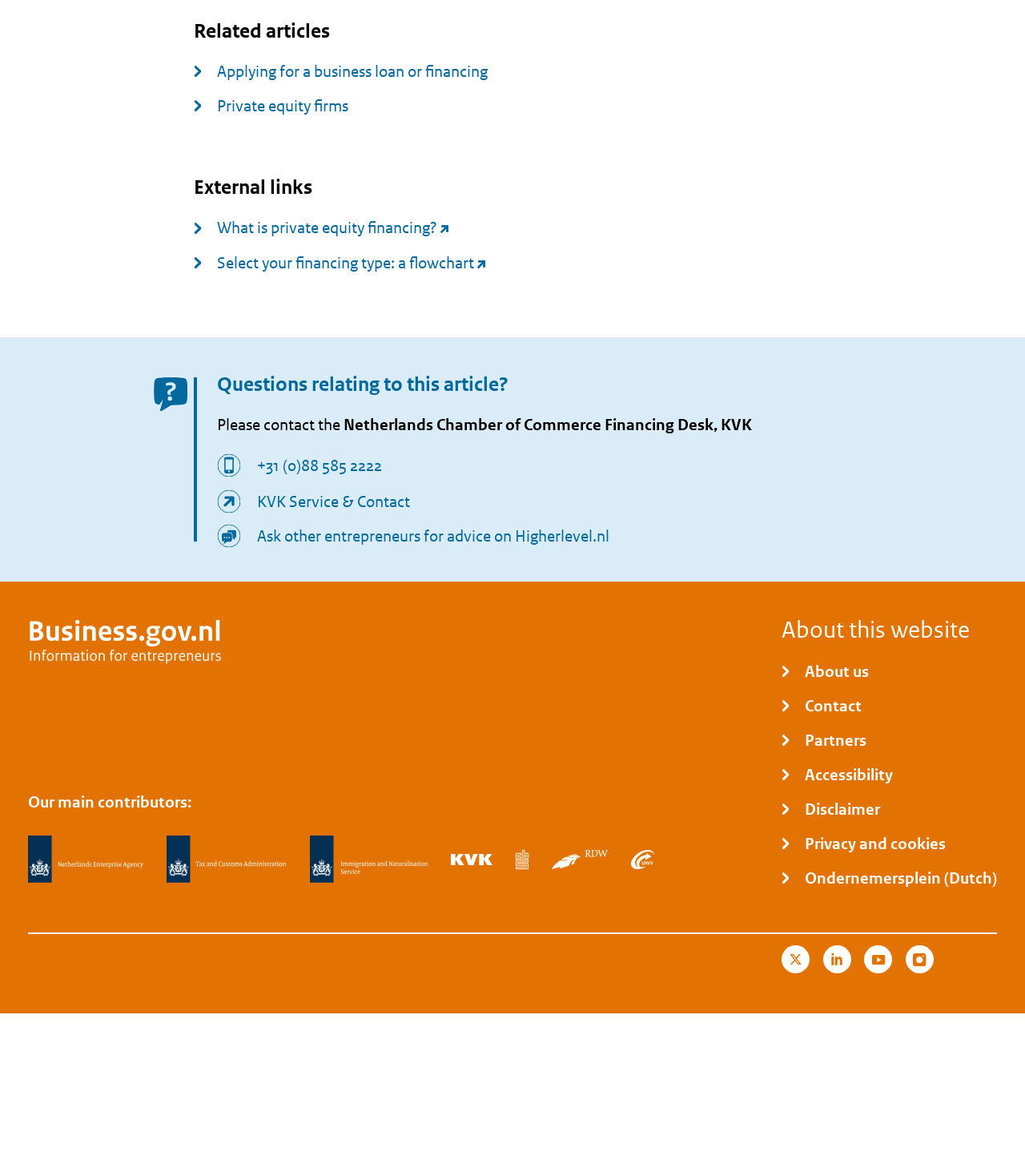Identify the bounding box coordinates of the section that should be clicked to achieve the task described: "Click on 'Applying for a business loan or financing'".

[0.189, 0.056, 0.476, 0.066]